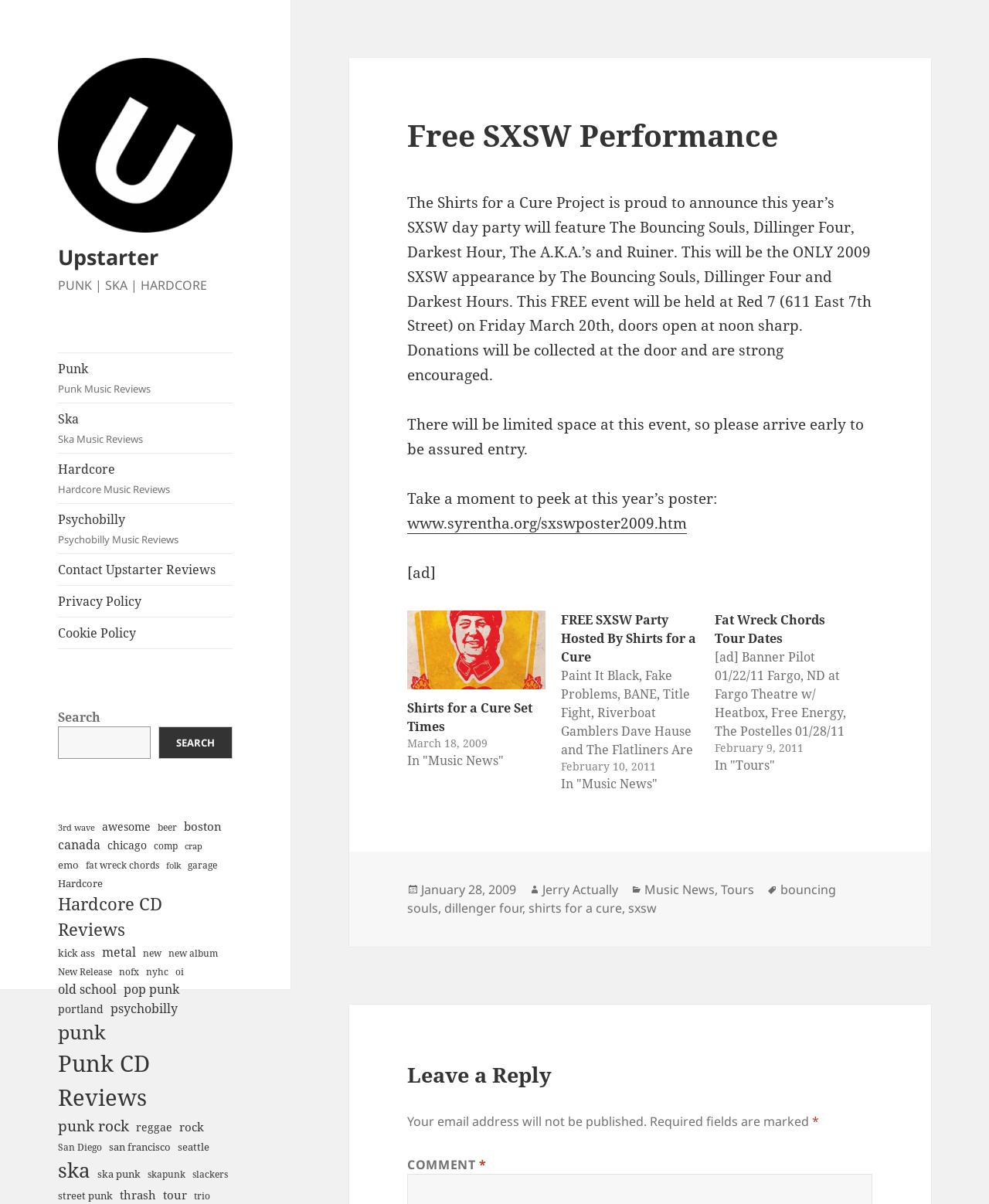What is the date of the SXSW day party?
Make sure to answer the question with a detailed and comprehensive explanation.

The question is asking about the date of the SXSW day party. By reading the webpage, we can find the answer in the text 'This FREE event will be held at Red 7 (611 East 7th Street) on Friday March 20th...' which clearly states the date of the event as March 20th.